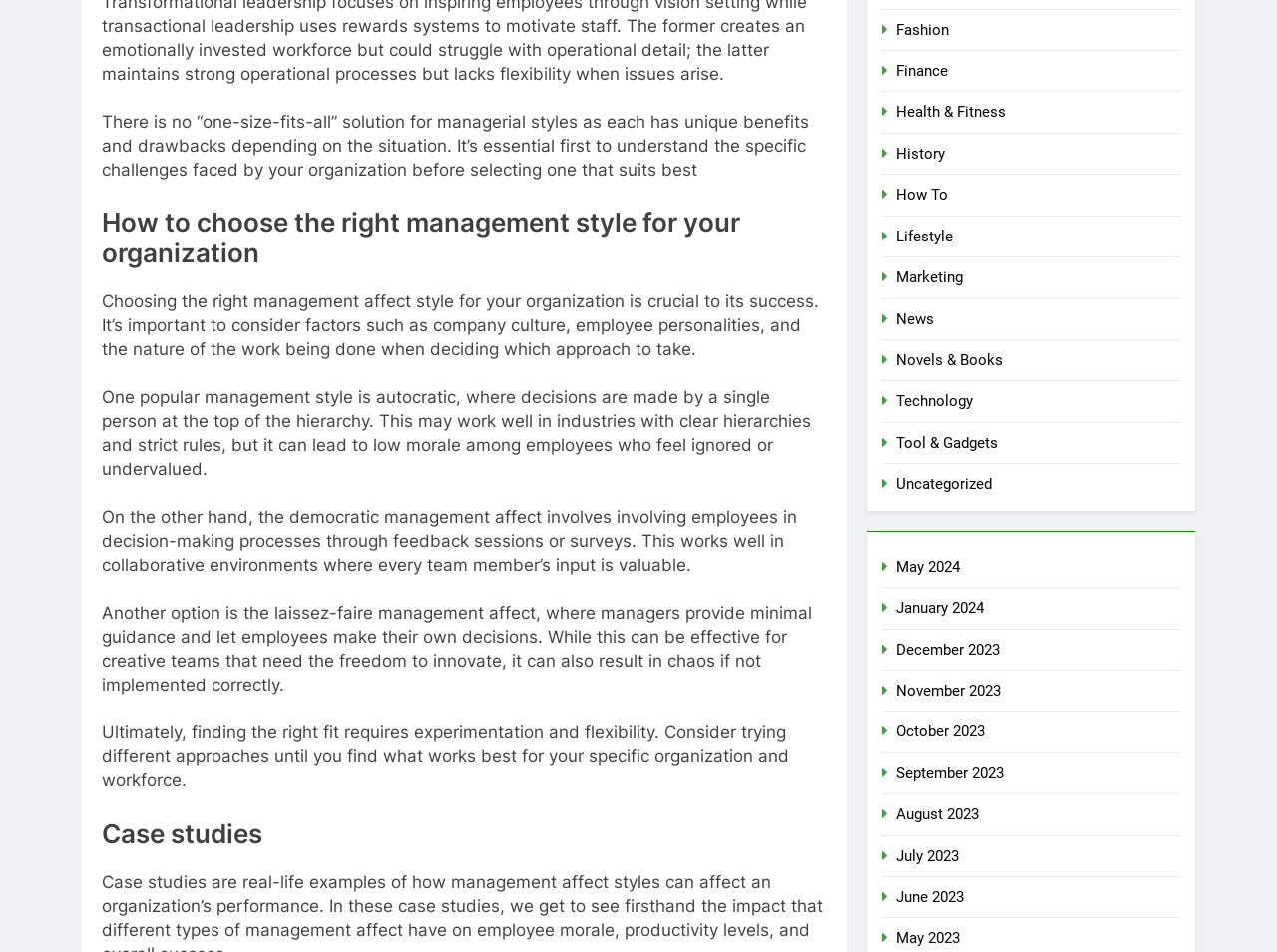Identify the bounding box coordinates for the UI element described as: "July 2023".

[0.702, 0.89, 0.751, 0.908]